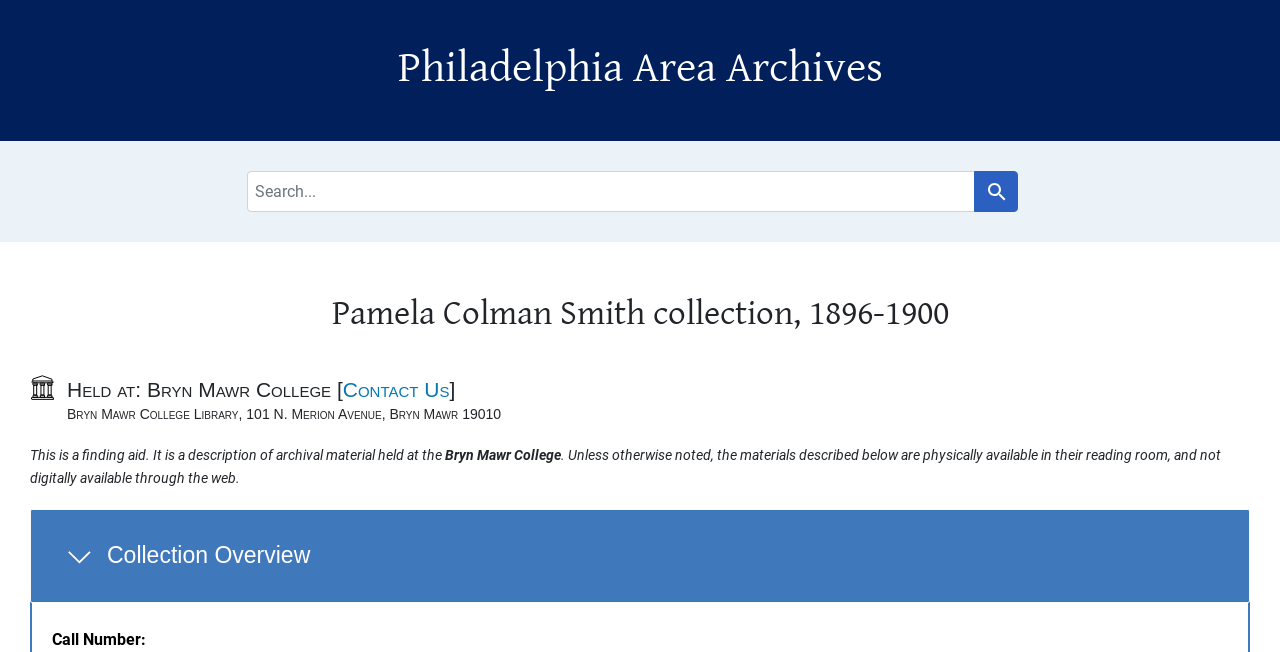Identify and provide the title of the webpage.

Philadelphia Area Archives